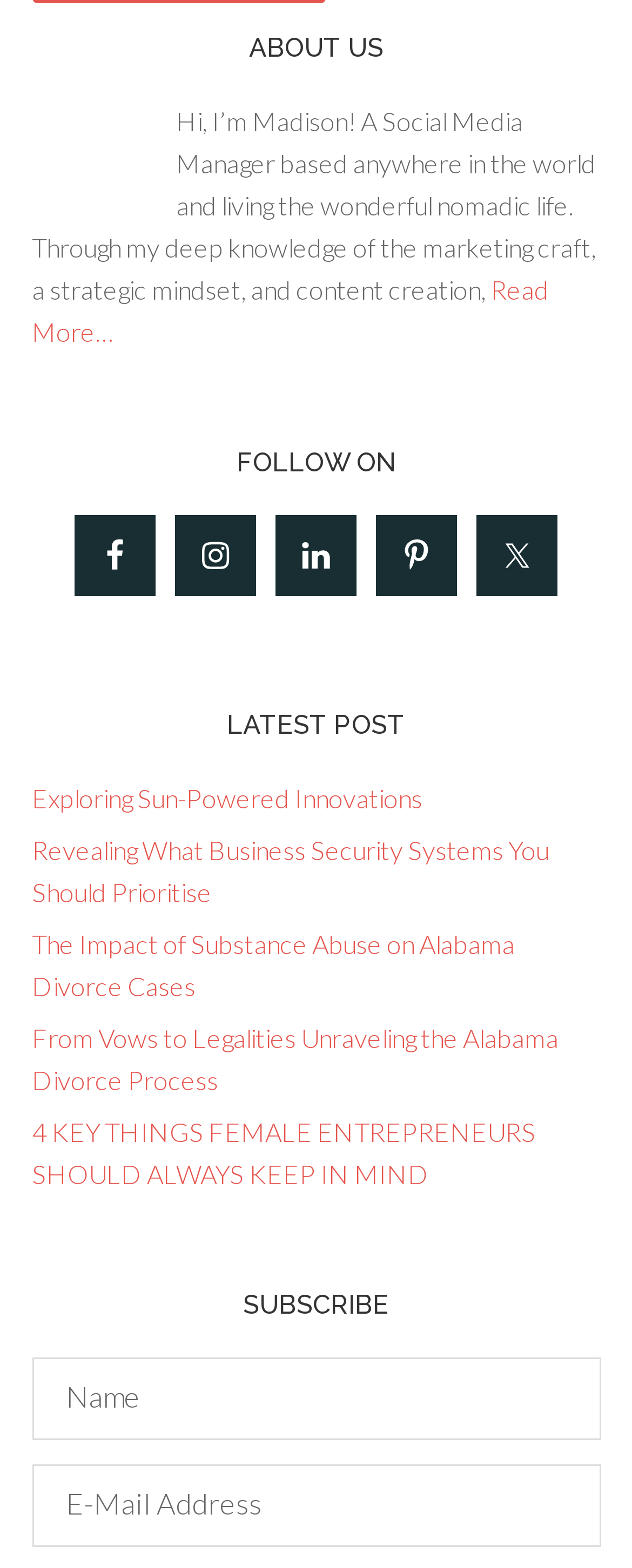Please determine the bounding box coordinates of the element's region to click for the following instruction: "Read the latest post about sun-powered innovations".

[0.05, 0.498, 0.668, 0.518]